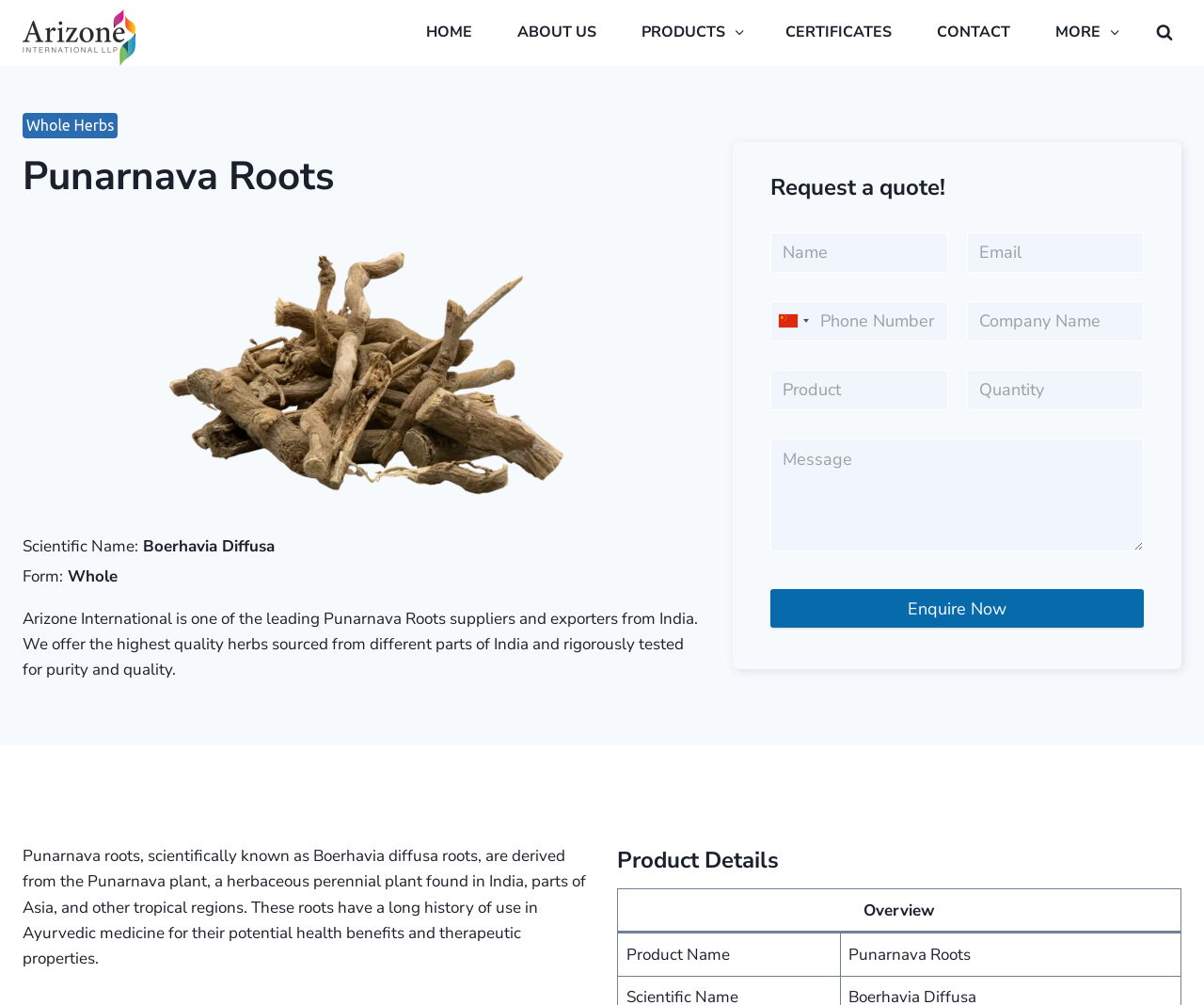Identify the bounding box coordinates of the section that should be clicked to achieve the task described: "Select a country code from the dropdown list".

[0.641, 0.3, 0.677, 0.339]